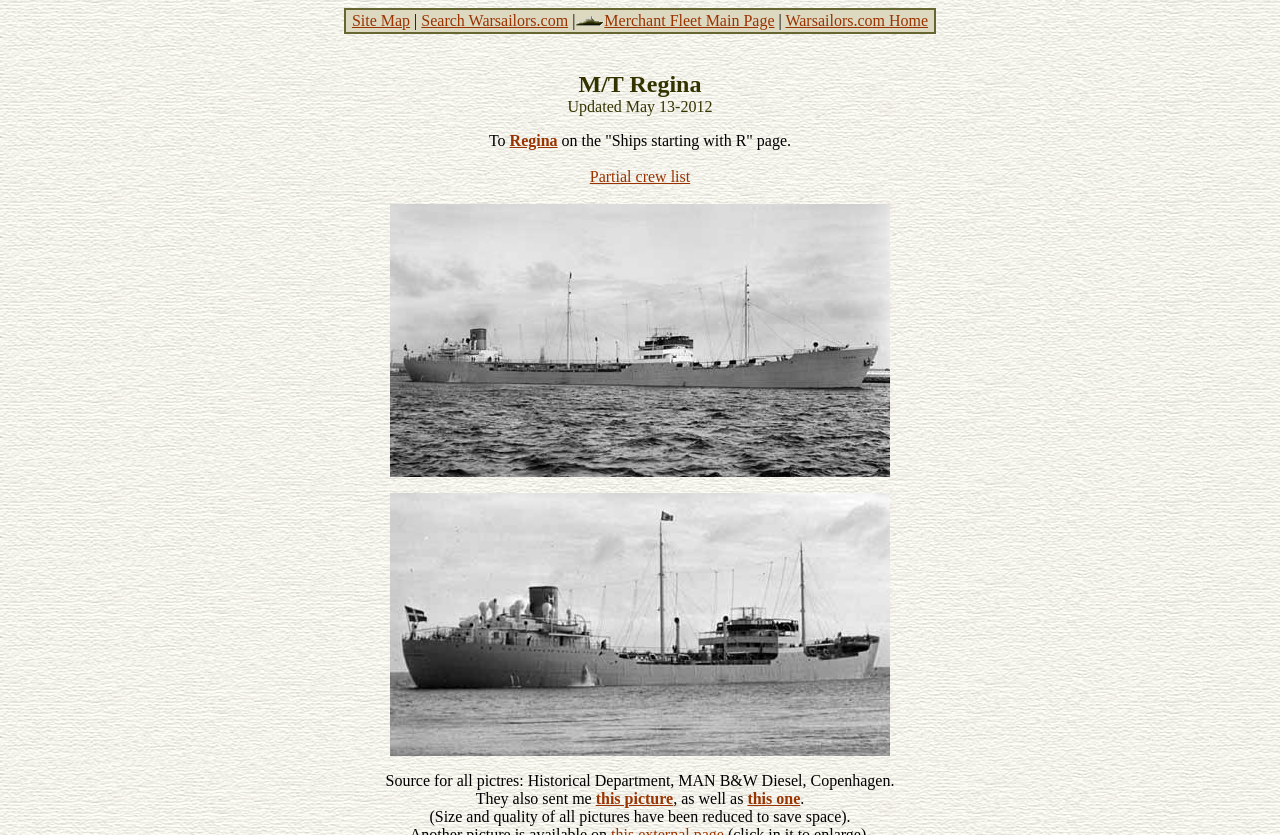Please find the bounding box coordinates (top-left x, top-left y, bottom-right x, bottom-right y) in the screenshot for the UI element described as follows: Partial crew list

[0.461, 0.201, 0.539, 0.222]